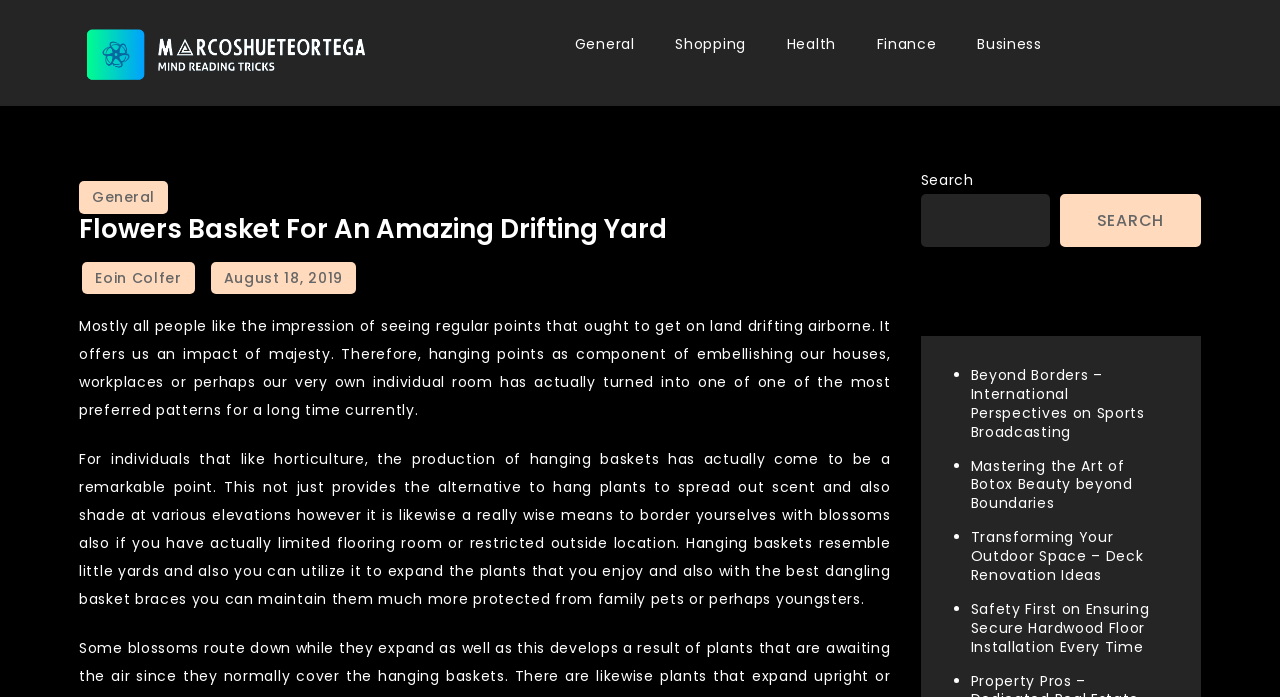Please find and report the bounding box coordinates of the element to click in order to perform the following action: "Search for something". The coordinates should be expressed as four float numbers between 0 and 1, in the format [left, top, right, bottom].

[0.719, 0.279, 0.82, 0.355]